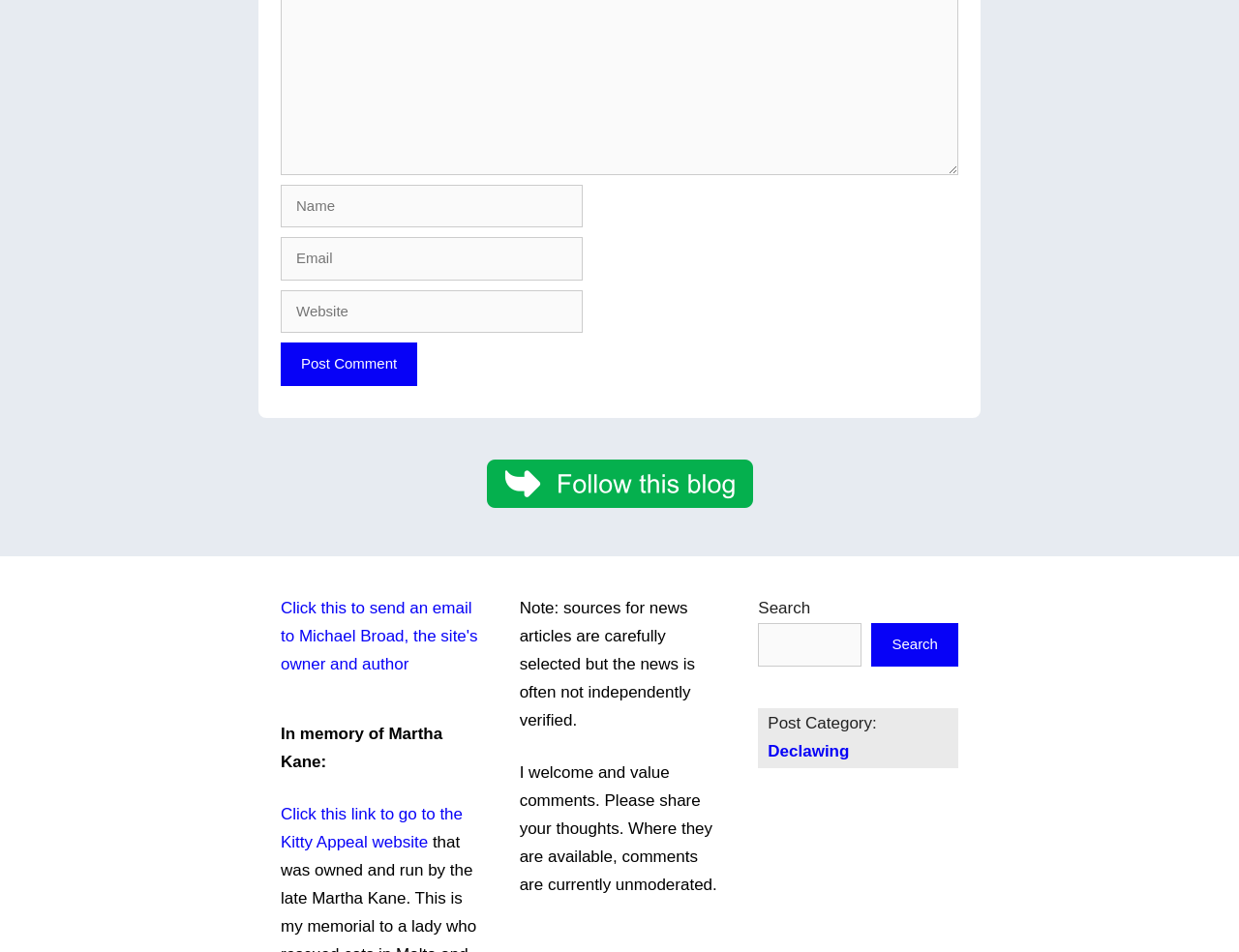What is the purpose of the 'Post Comment' button?
From the screenshot, supply a one-word or short-phrase answer.

To post a comment